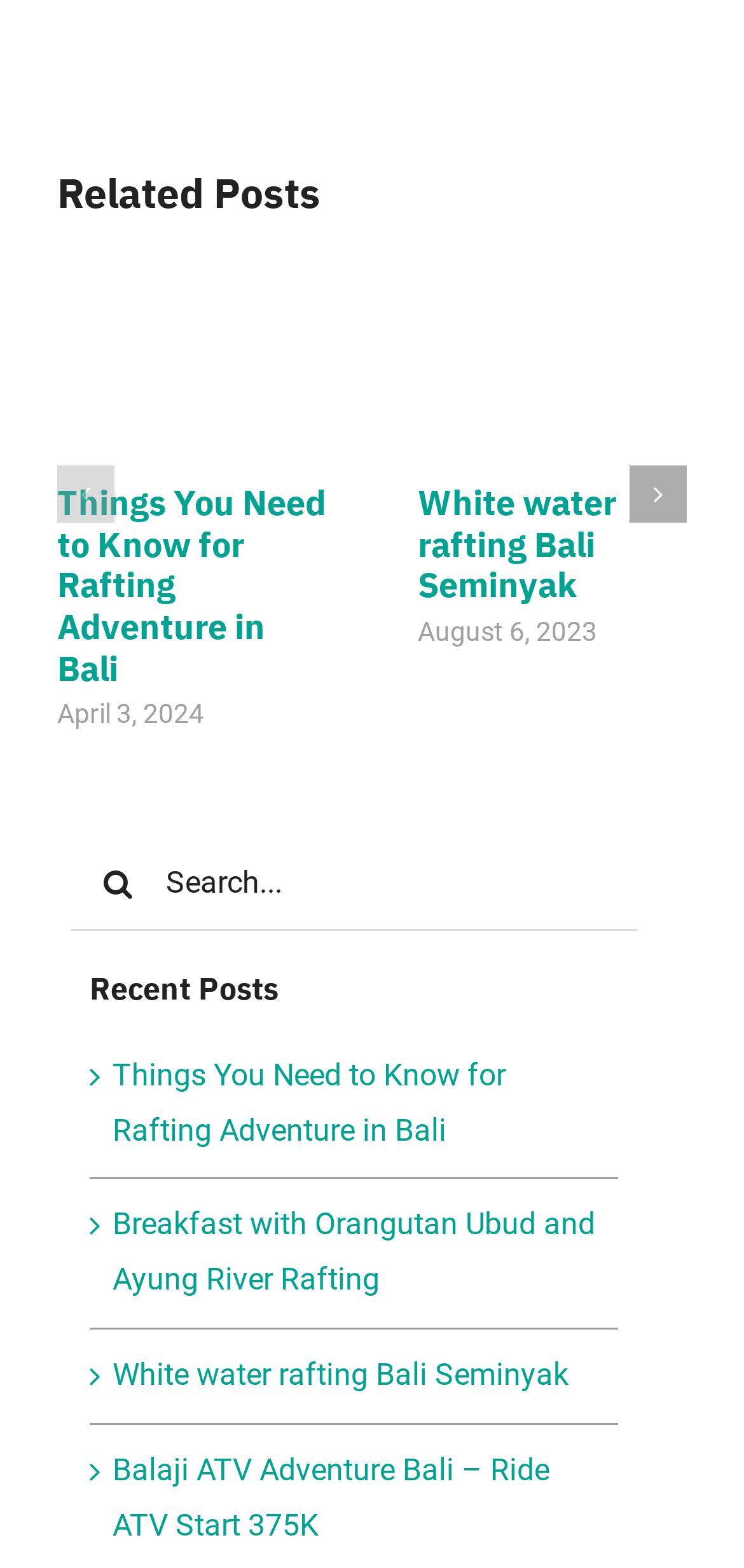How many buttons are there in the search bar?
Refer to the image and provide a one-word or short phrase answer.

2